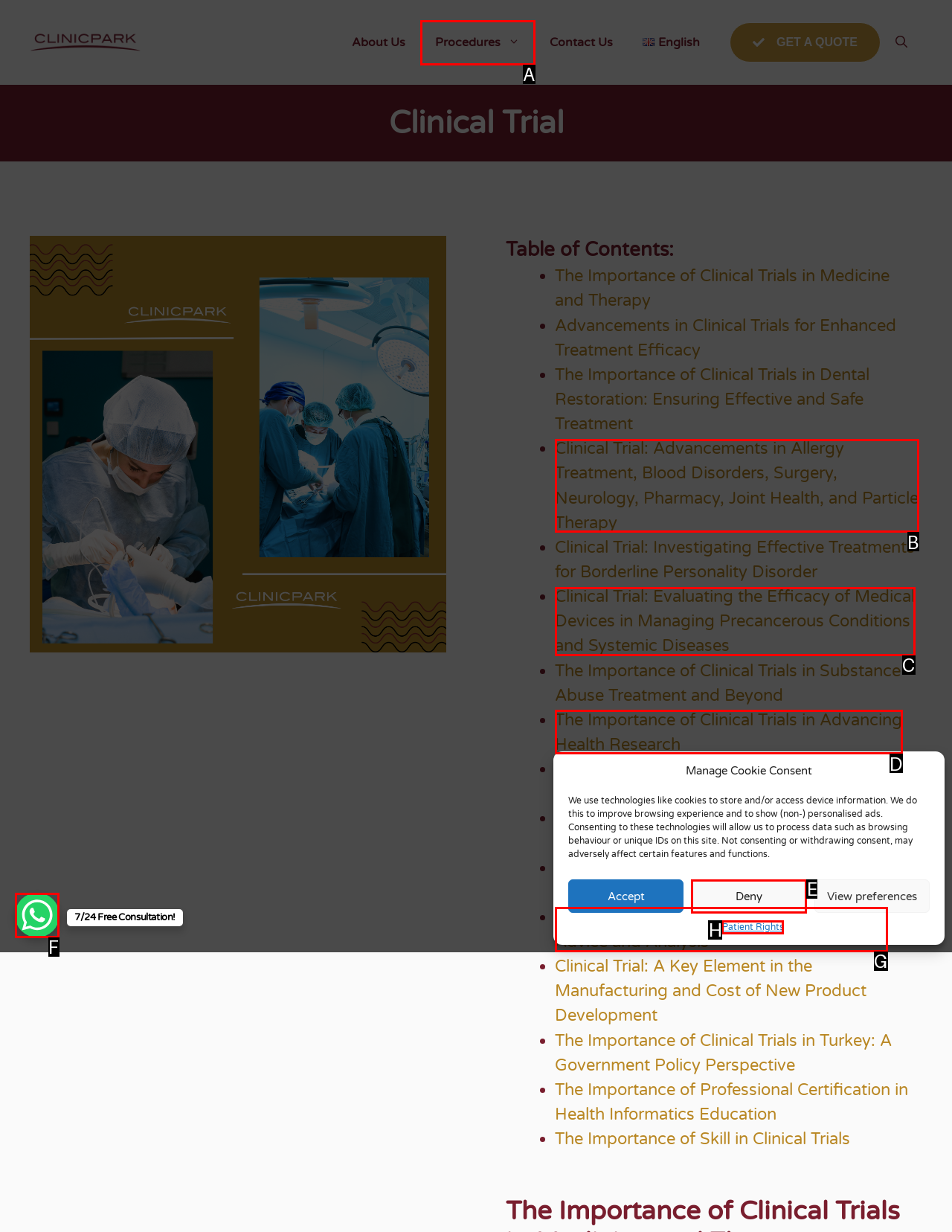Tell me which one HTML element I should click to complete the following task: go to home page Answer with the option's letter from the given choices directly.

None